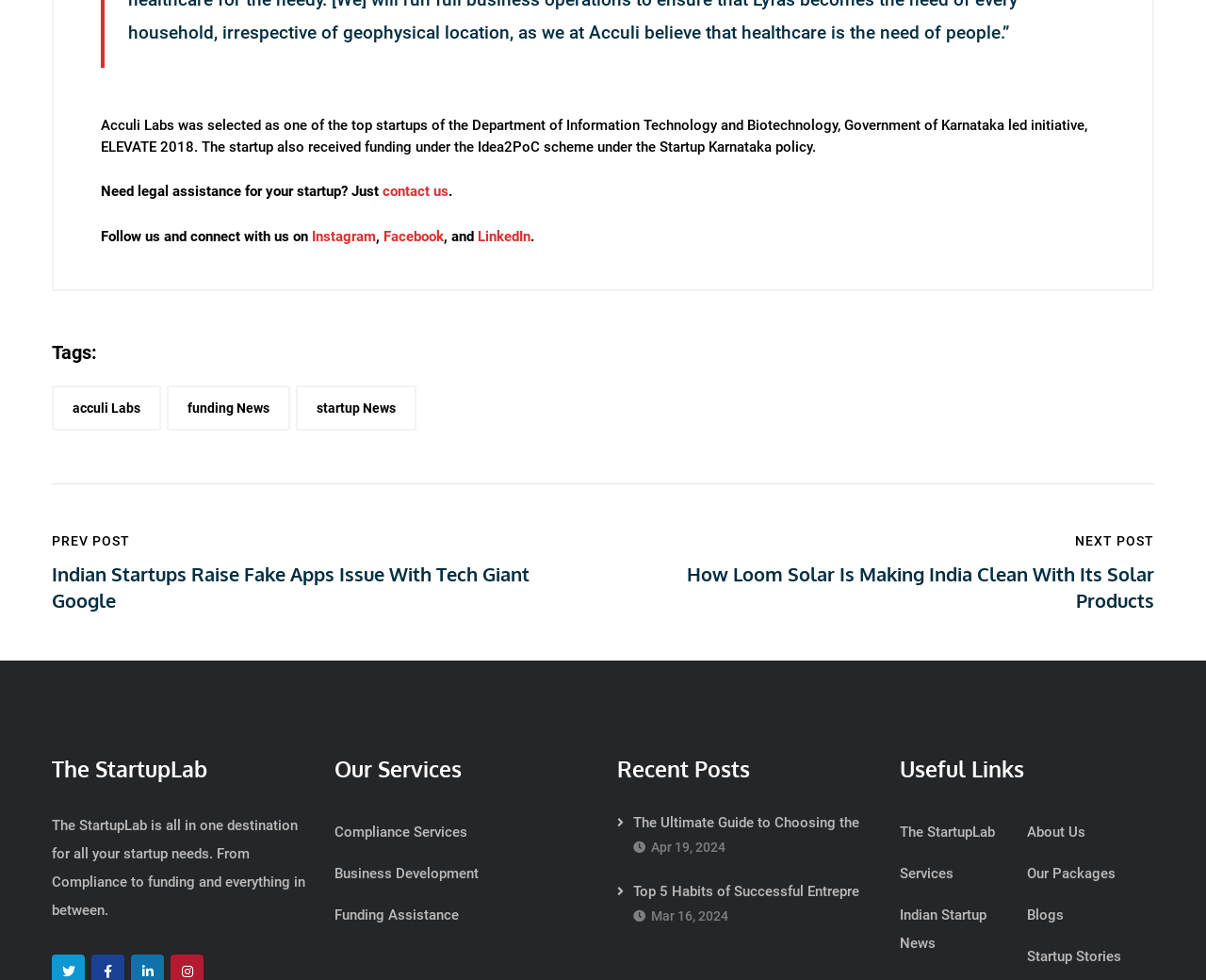Determine the bounding box coordinates for the area that needs to be clicked to fulfill this task: "contact us for legal assistance". The coordinates must be given as four float numbers between 0 and 1, i.e., [left, top, right, bottom].

[0.317, 0.187, 0.372, 0.204]